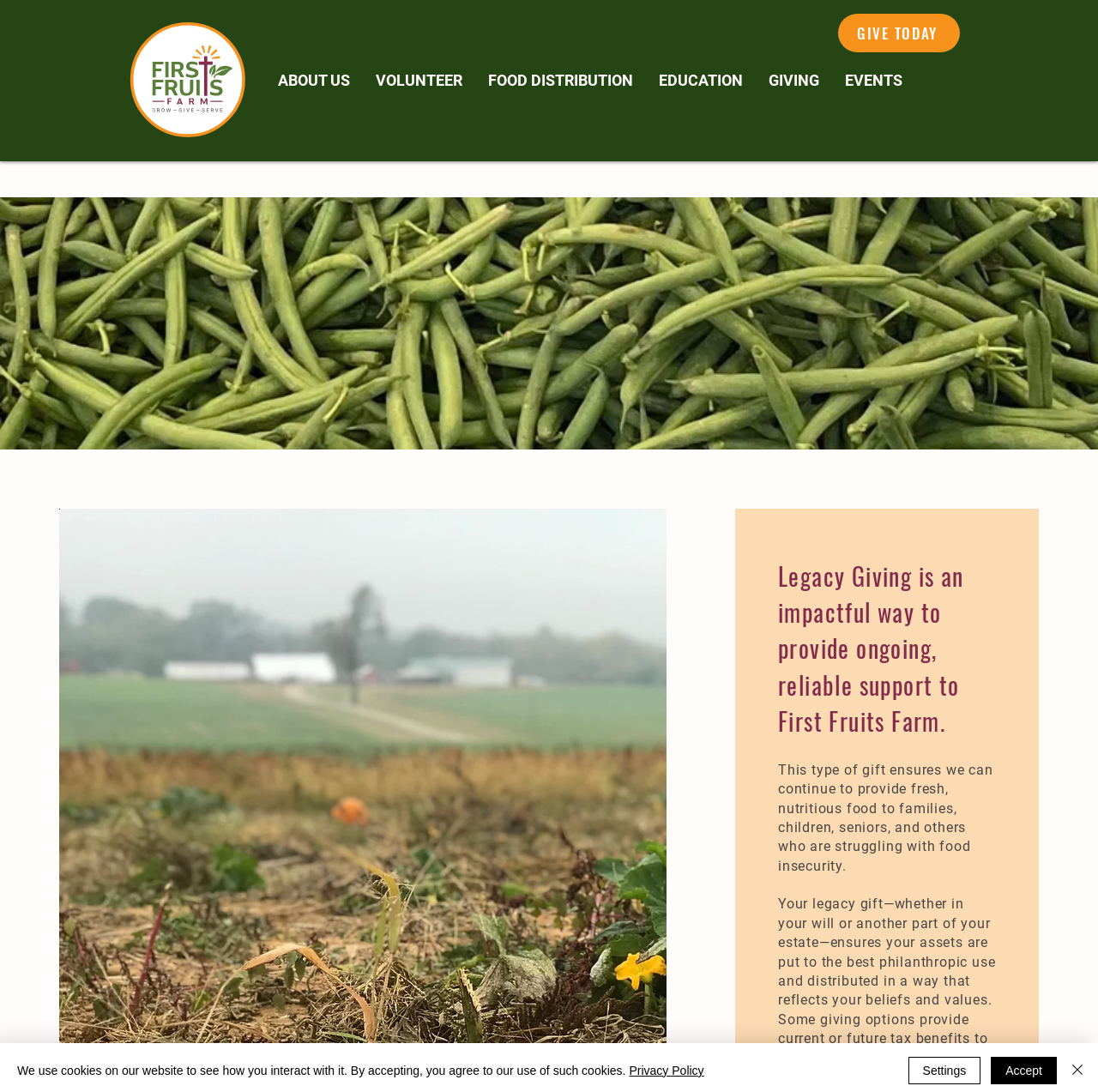Please find the bounding box coordinates of the element that must be clicked to perform the given instruction: "Click the First Fruits Farm Logo". The coordinates should be four float numbers from 0 to 1, i.e., [left, top, right, bottom].

[0.117, 0.02, 0.224, 0.127]